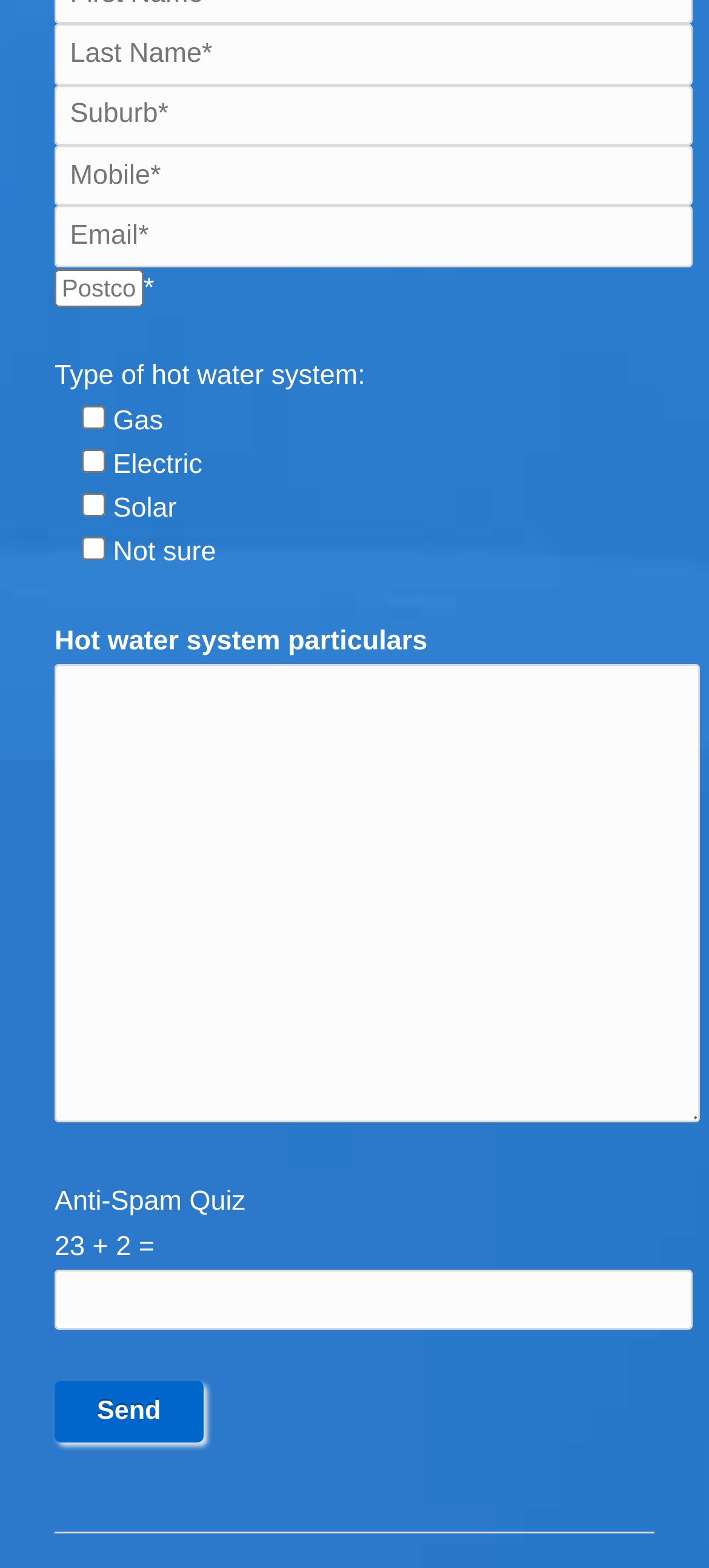Provide a brief response using a word or short phrase to this question:
What is the type of input required for 'Last Name'?

Textbox